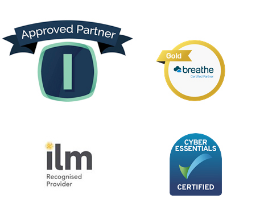Offer a detailed narrative of the scene shown in the image.

The image showcases various partnership and accreditation logos associated with 121 HR Solutions. At the top is a ribbon-like badge declaring "Approved Partner," emphasizing the organization's credibility. Below, the "Gold" logo from breathe, a recognized partner in payroll and HR solutions, indicates a premium partnership. To the left, the "ilm Recognised Provider" logo signifies adherence to high standards in learning and development, while the right badge confirms compliance with the "Cyber Essentials" certification, highlighting a commitment to cybersecurity. This array of logos reflects 121 HR Solutions' dedication to quality, reliability, and security in their service offerings.